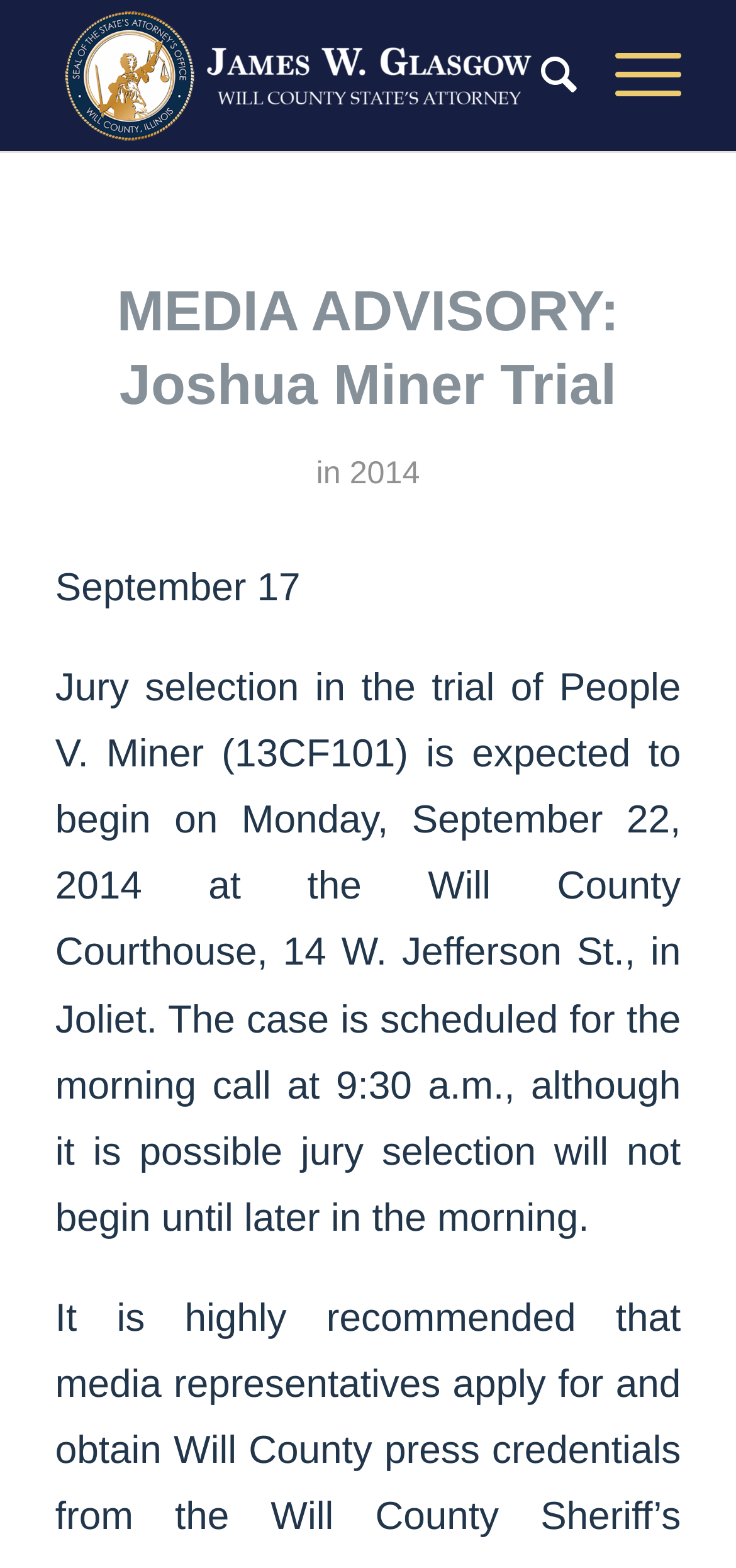Articulate a detailed summary of the webpage's content and design.

The webpage appears to be a media advisory related to the Joshua Miner trial. At the top, there is a logo of the Will County State's Attorney, accompanied by a link to the same entity. To the right of the logo, there are two menu items, "Search" and "Menu", which are likely navigation links.

Below the top section, there is a header that spans the width of the page, containing the title "MEDIA ADVISORY: Joshua Miner Trial" in a prominent font. Below the title, there is a brief phrase "in 2014" with the year "2014" being a clickable link.

Further down, there is a date "September 17" followed by a paragraph of text that provides details about the trial, including the expected start date, location, and time. The text also mentions that the case is scheduled for the morning call, but jury selection may not begin until later in the morning.